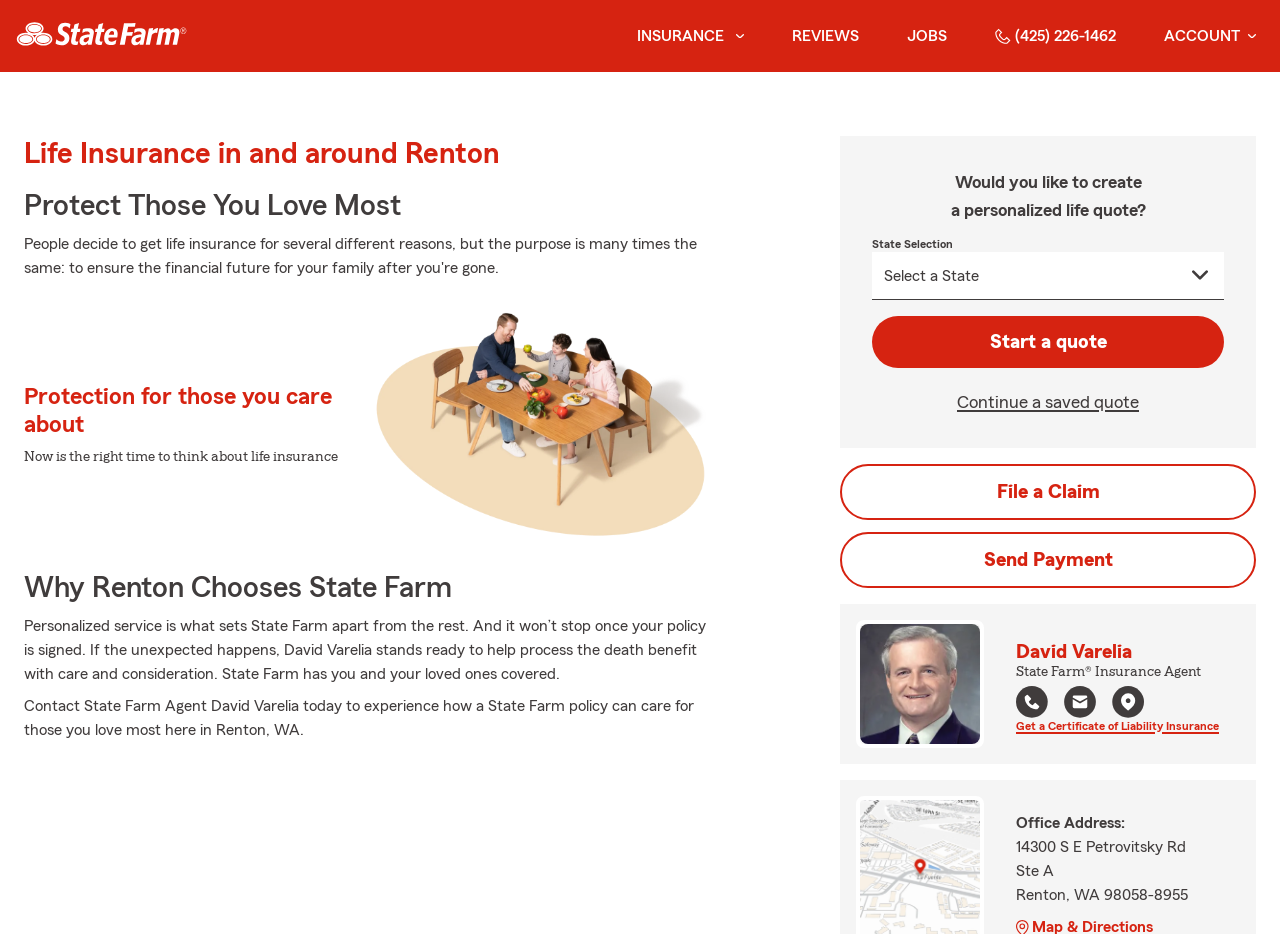Determine the bounding box coordinates of the clickable element to achieve the following action: 'View office location on Google map'. Provide the coordinates as four float values between 0 and 1, formatted as [left, top, right, bottom].

[0.869, 0.734, 0.894, 0.774]